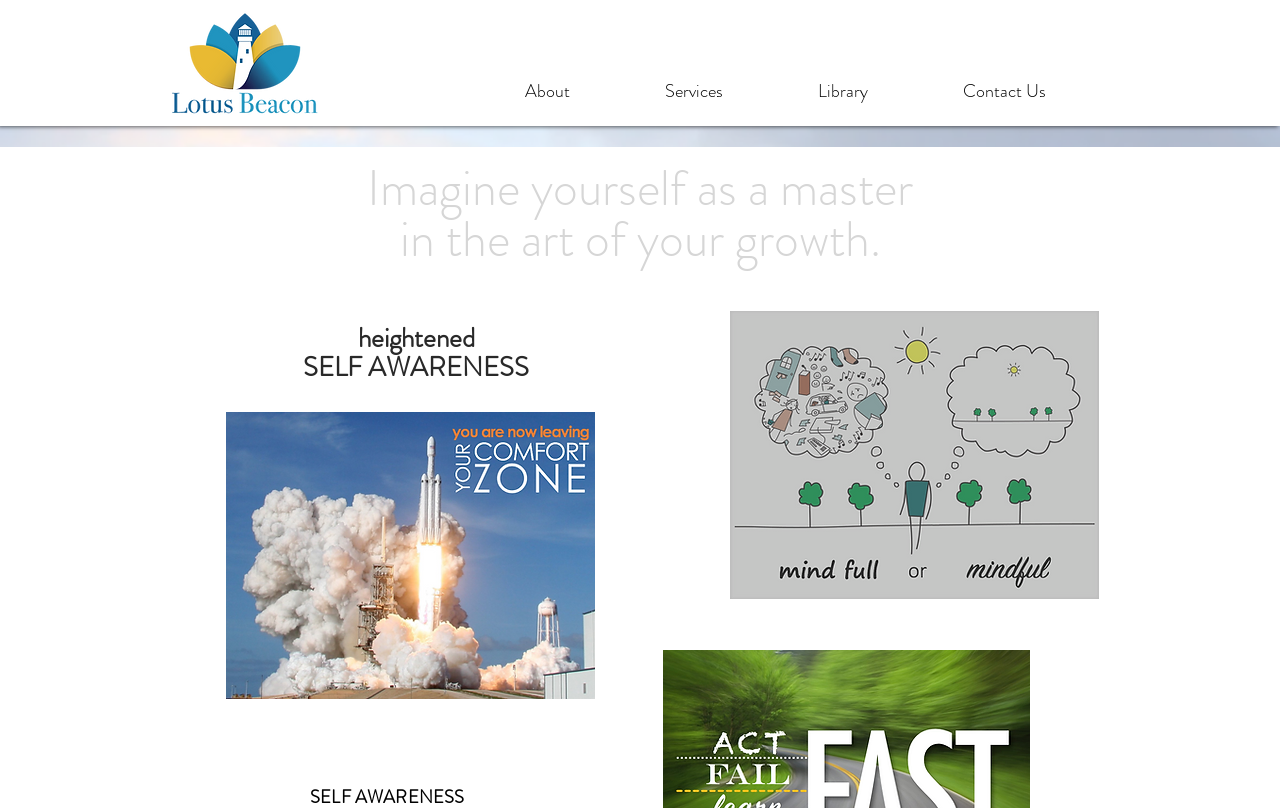Find the bounding box coordinates corresponding to the UI element with the description: "Contact Us". The coordinates should be formatted as [left, top, right, bottom], with values as floats between 0 and 1.

[0.745, 0.09, 0.883, 0.135]